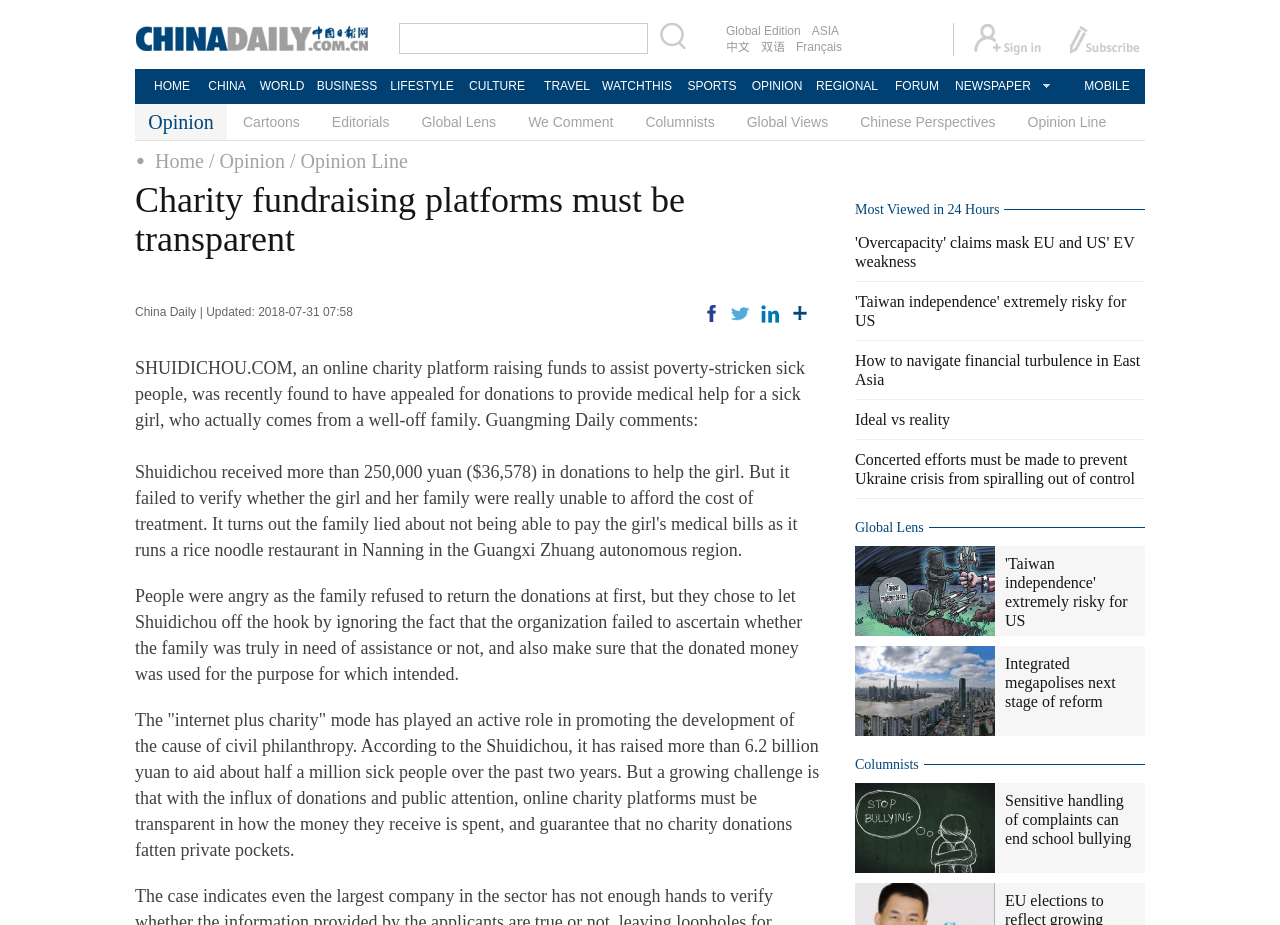Please answer the following question using a single word or phrase: 
What is the title of the opinion article?

Charity fundraising platforms must be transparent